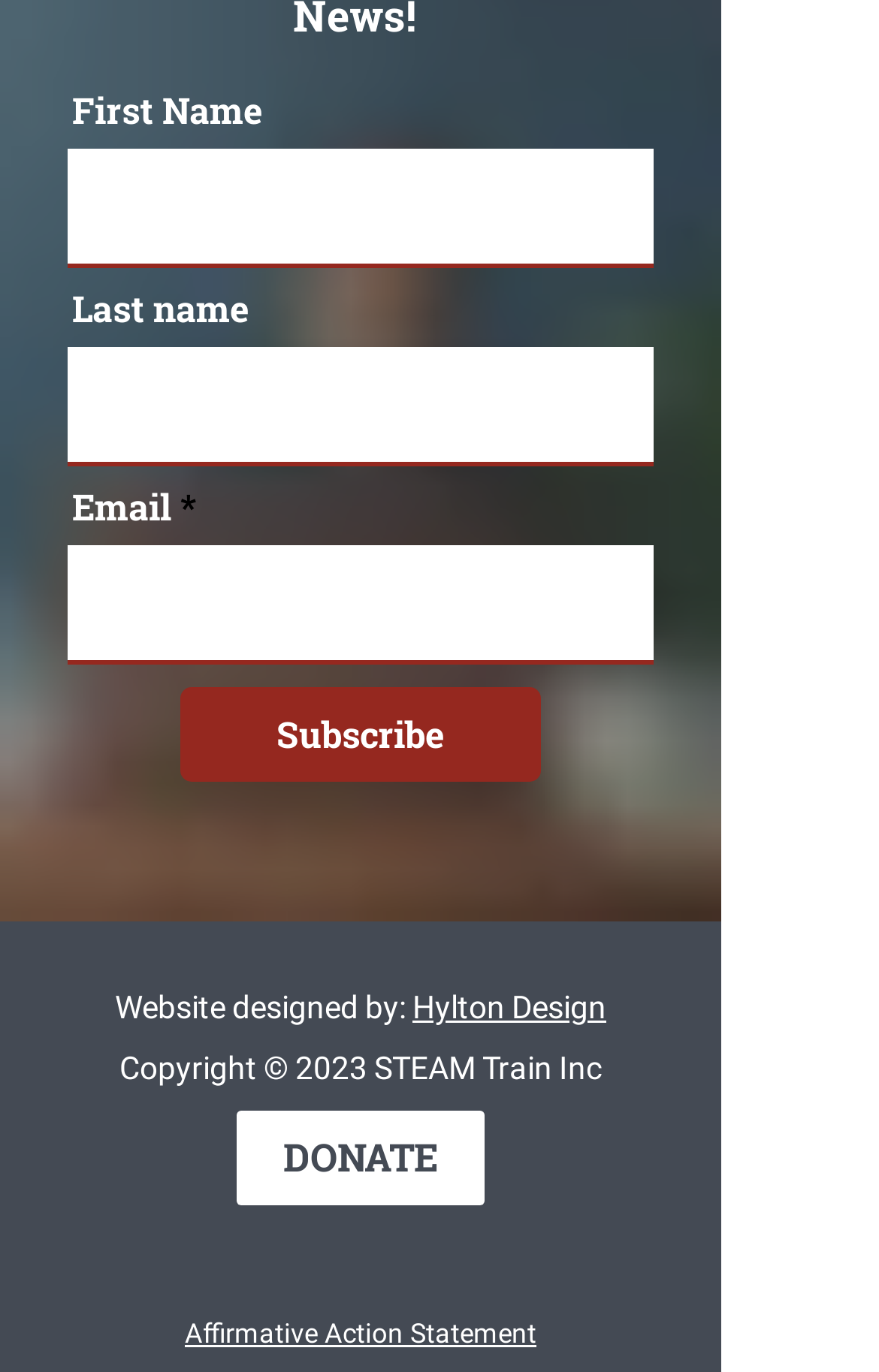Could you highlight the region that needs to be clicked to execute the instruction: "Enter first name"?

[0.077, 0.109, 0.744, 0.196]